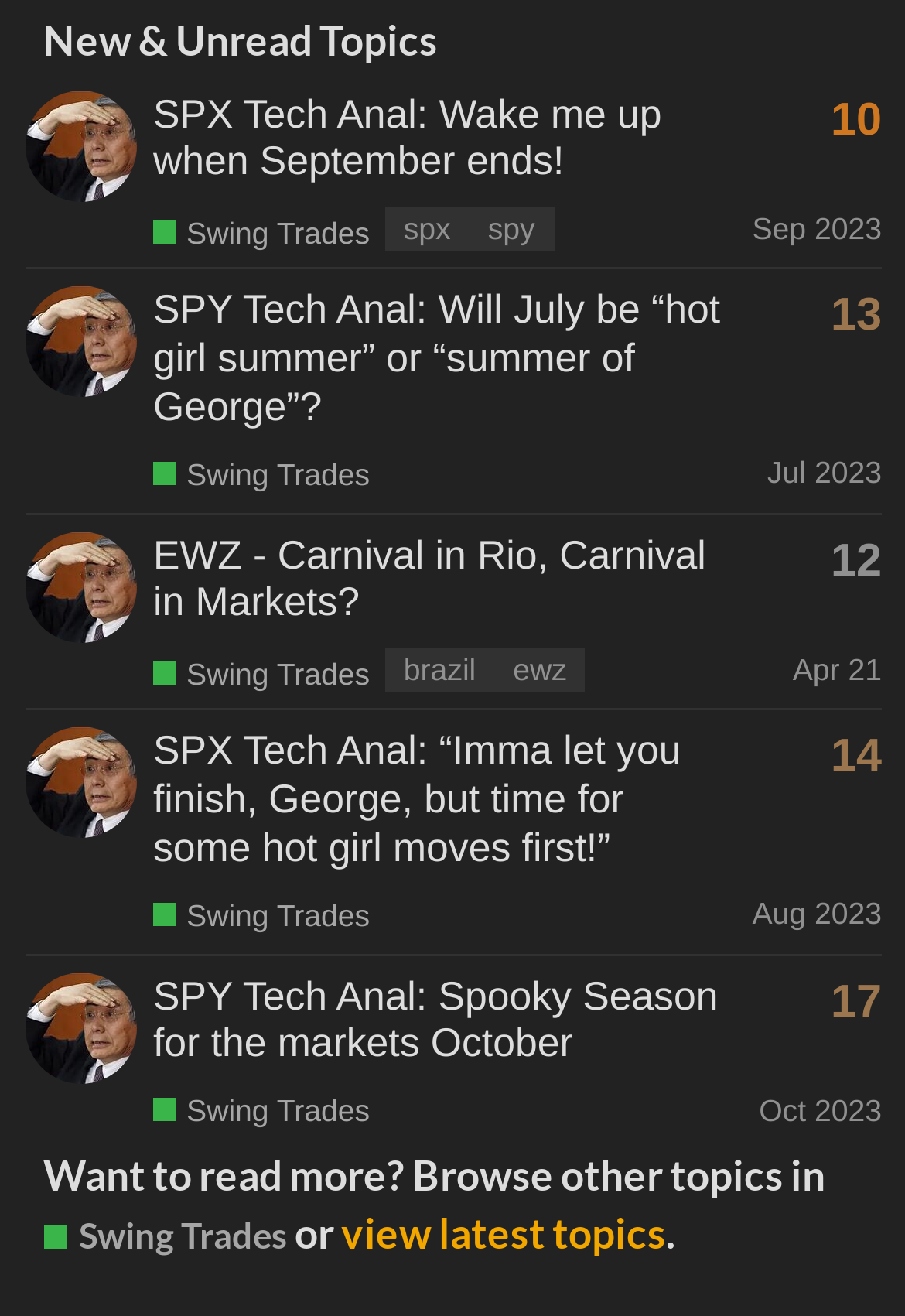Please locate the bounding box coordinates of the element that needs to be clicked to achieve the following instruction: "Check topic SPY Tech Anal: Spooky Season for the markets October". The coordinates should be four float numbers between 0 and 1, i.e., [left, top, right, bottom].

[0.169, 0.738, 0.794, 0.81]